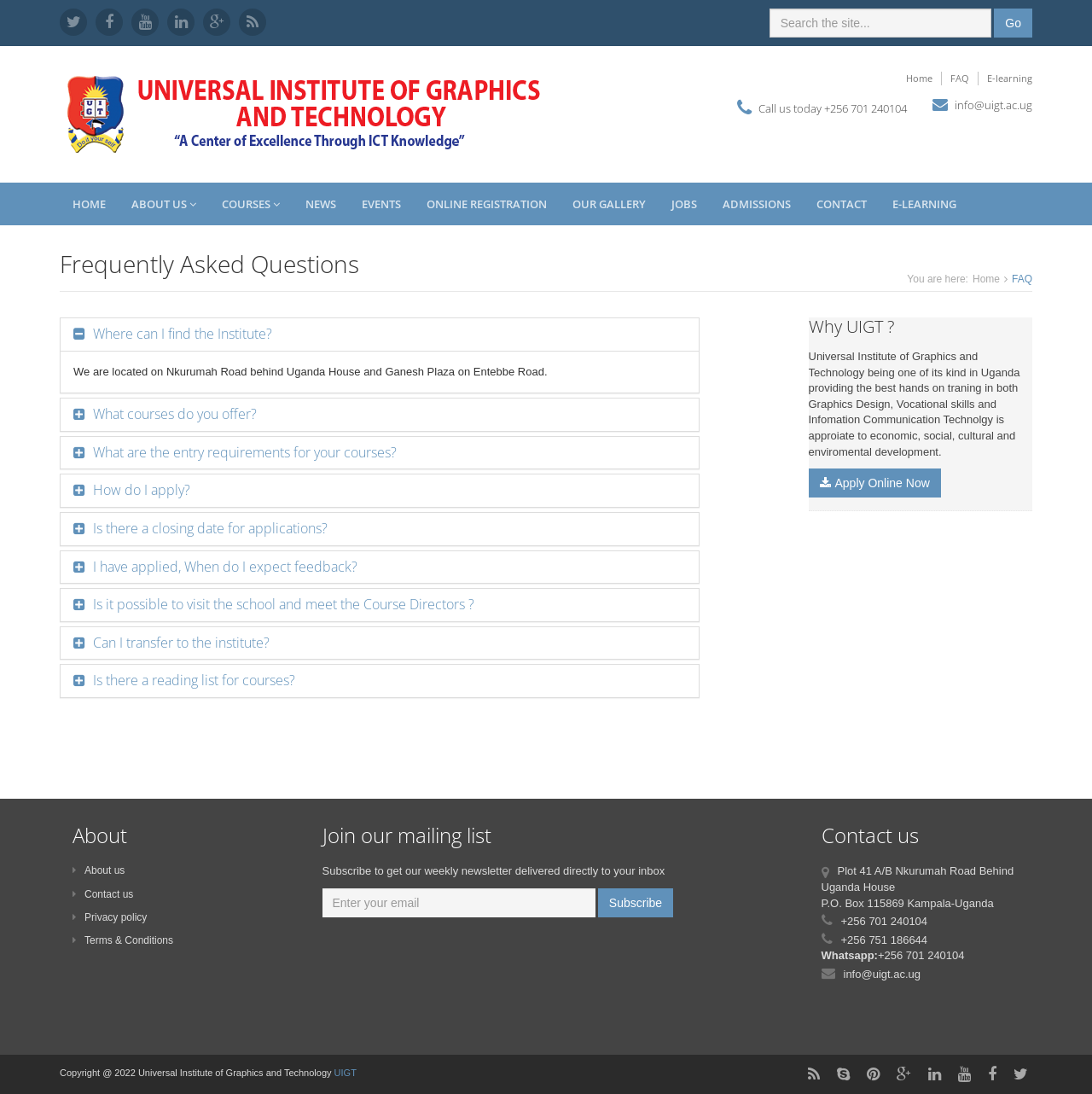What are the courses offered by the institute?
Provide a detailed answer to the question using information from the image.

I found the courses by reading the text under the 'Why UIGT?' section, which mentions that the institute provides 'hands on traning in both Graphics Design, Vocational skills and Infomation Communication Technolgy'.